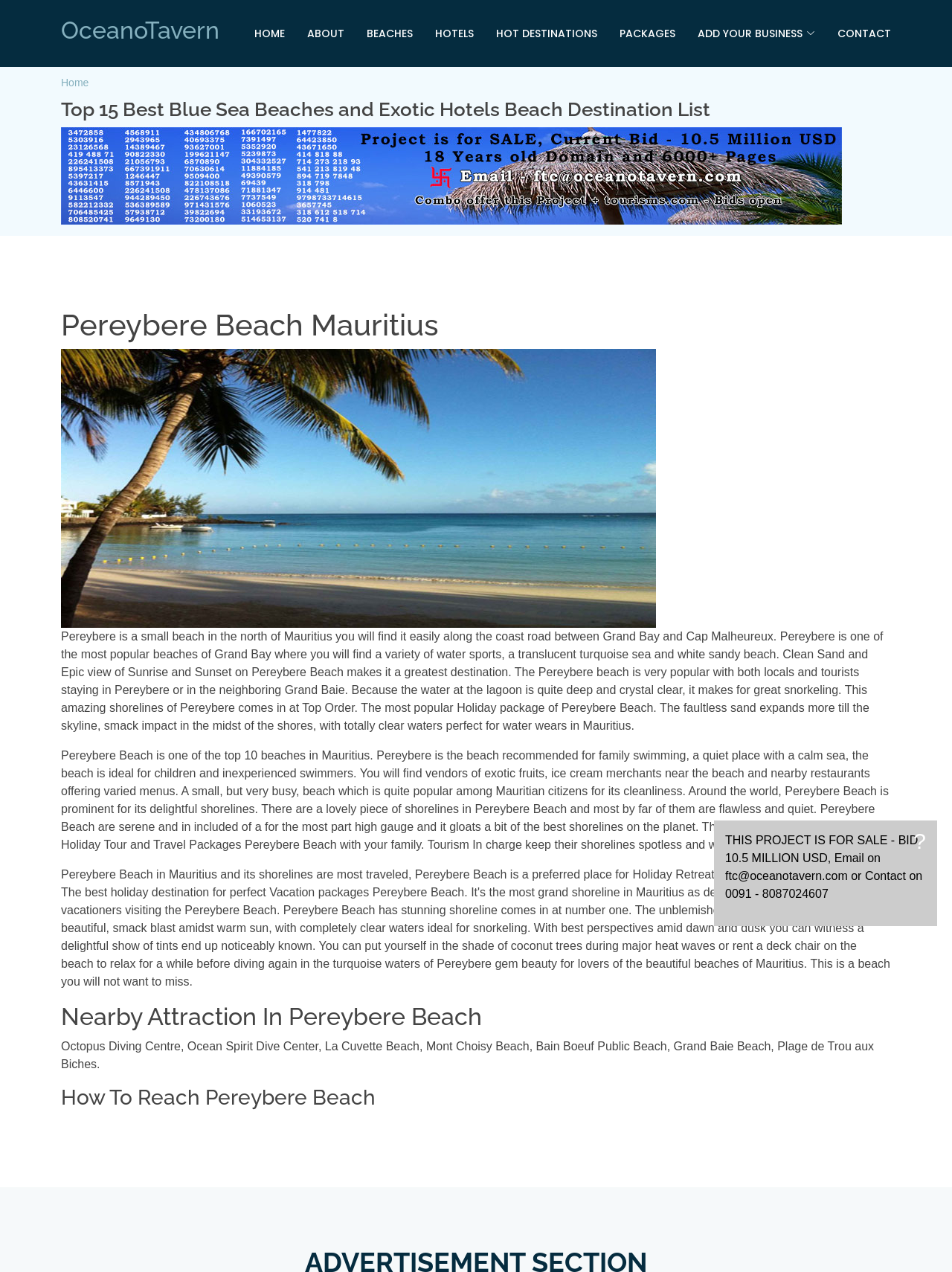Identify the bounding box coordinates of the specific part of the webpage to click to complete this instruction: "Read about 'Pereybere Beach Mauritius'".

[0.064, 0.242, 0.936, 0.27]